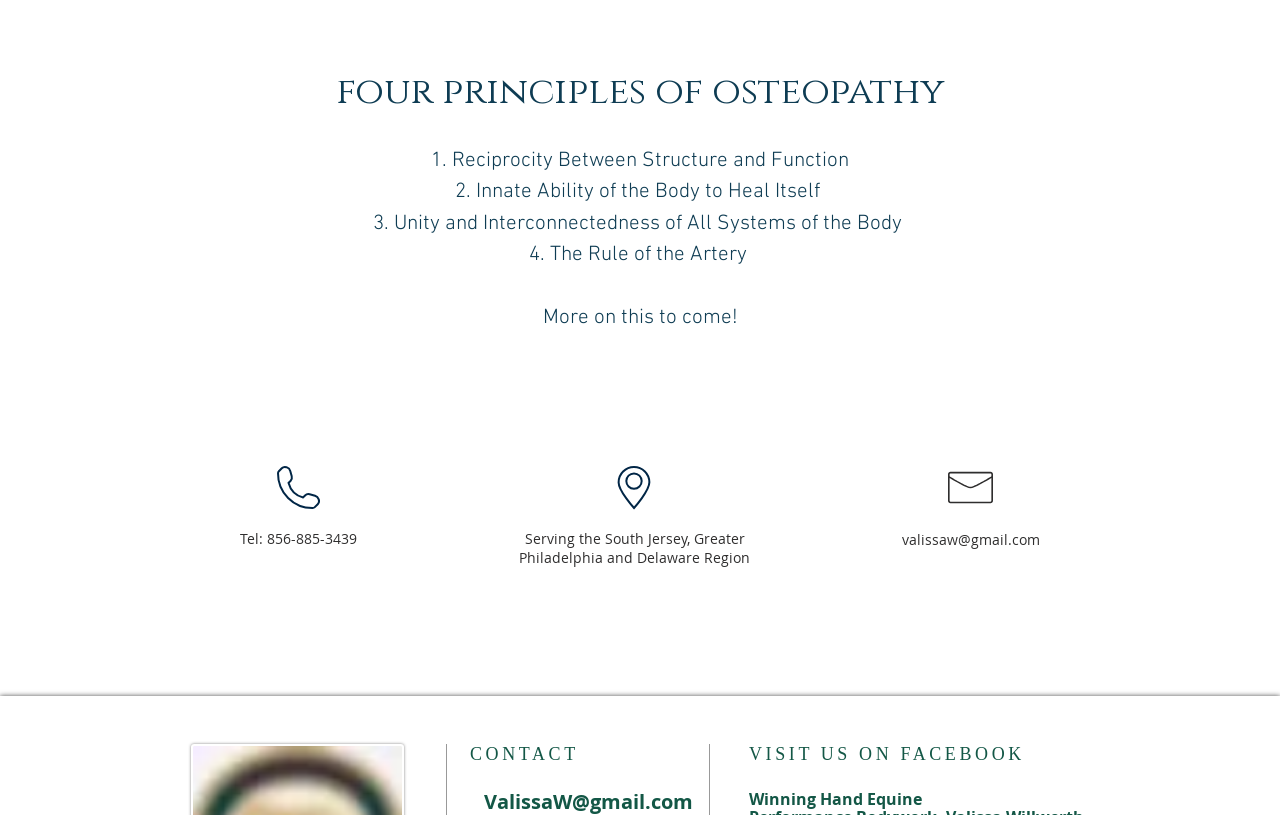Determine the bounding box of the UI element mentioned here: "VISIT US ON FACEBOOK". The coordinates must be in the format [left, top, right, bottom] with values ranging from 0 to 1.

[0.585, 0.913, 0.801, 0.938]